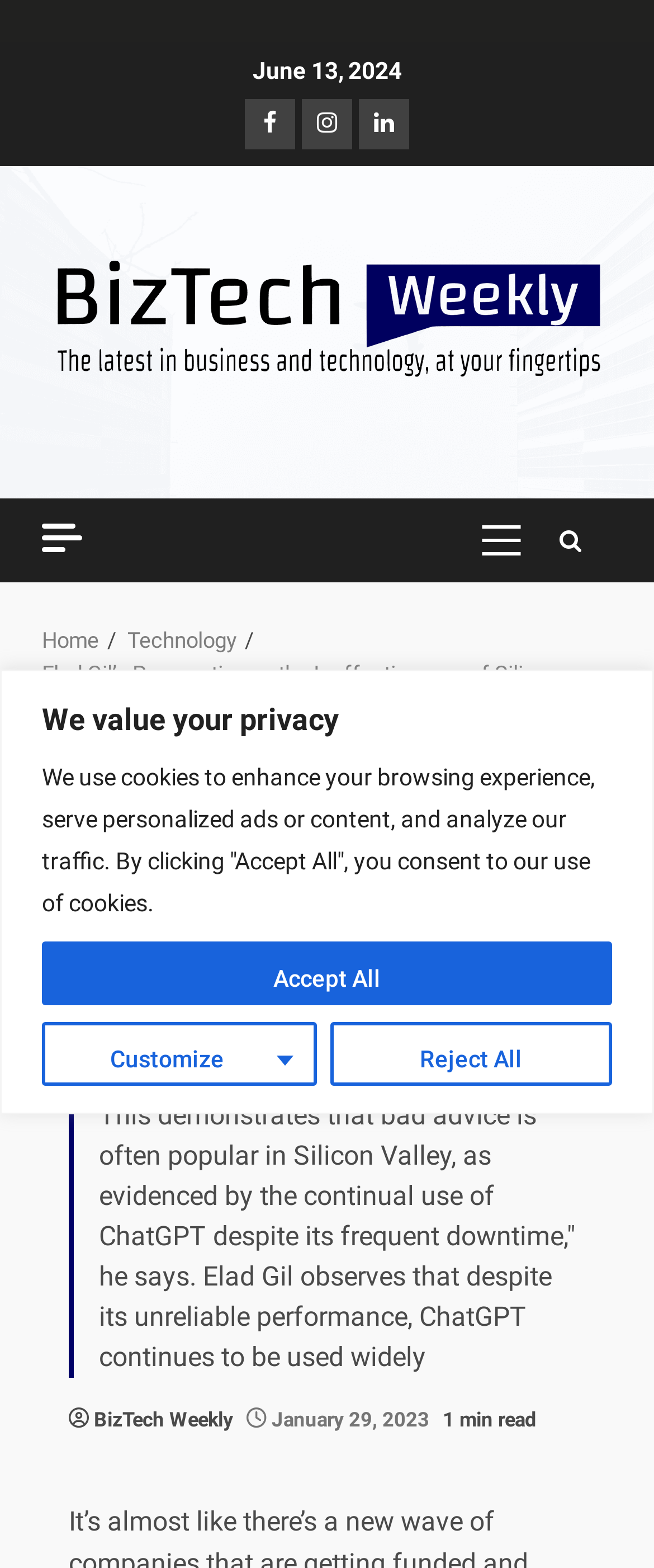Provide a thorough description of this webpage.

The webpage appears to be an article from BizTech Weekly, with the title "Elad Gil's Perspective on the Ineffectiveness of Silicon Valley Advice: Examining ChatGPT's Constant Downtime Despite Popularity". At the top of the page, there is a privacy notice with buttons to customize, reject, or accept all cookies. Below this, there is a date "June 13, 2024" and a row of social media links to Facebook, Instagram, and LinkedIn.

On the left side of the page, there is a BizTech Weekly logo and a link to the website's homepage. Above this, there is a primary menu button. On the right side of the page, there is a search icon and a breadcrumbs navigation menu with links to the home page, technology section, and the current article.

The main content of the article is divided into sections. The first section has a heading with the article title and links to related topics "AI" and "Technology". Below this, there is a paragraph of text discussing Elad Gil's perspective on the ineffectiveness of Silicon Valley advice, specifically regarding the use of ChatGPT despite its frequent downtime. The article also includes the publication date "January 29, 2023" and an estimated reading time of "1 min read".